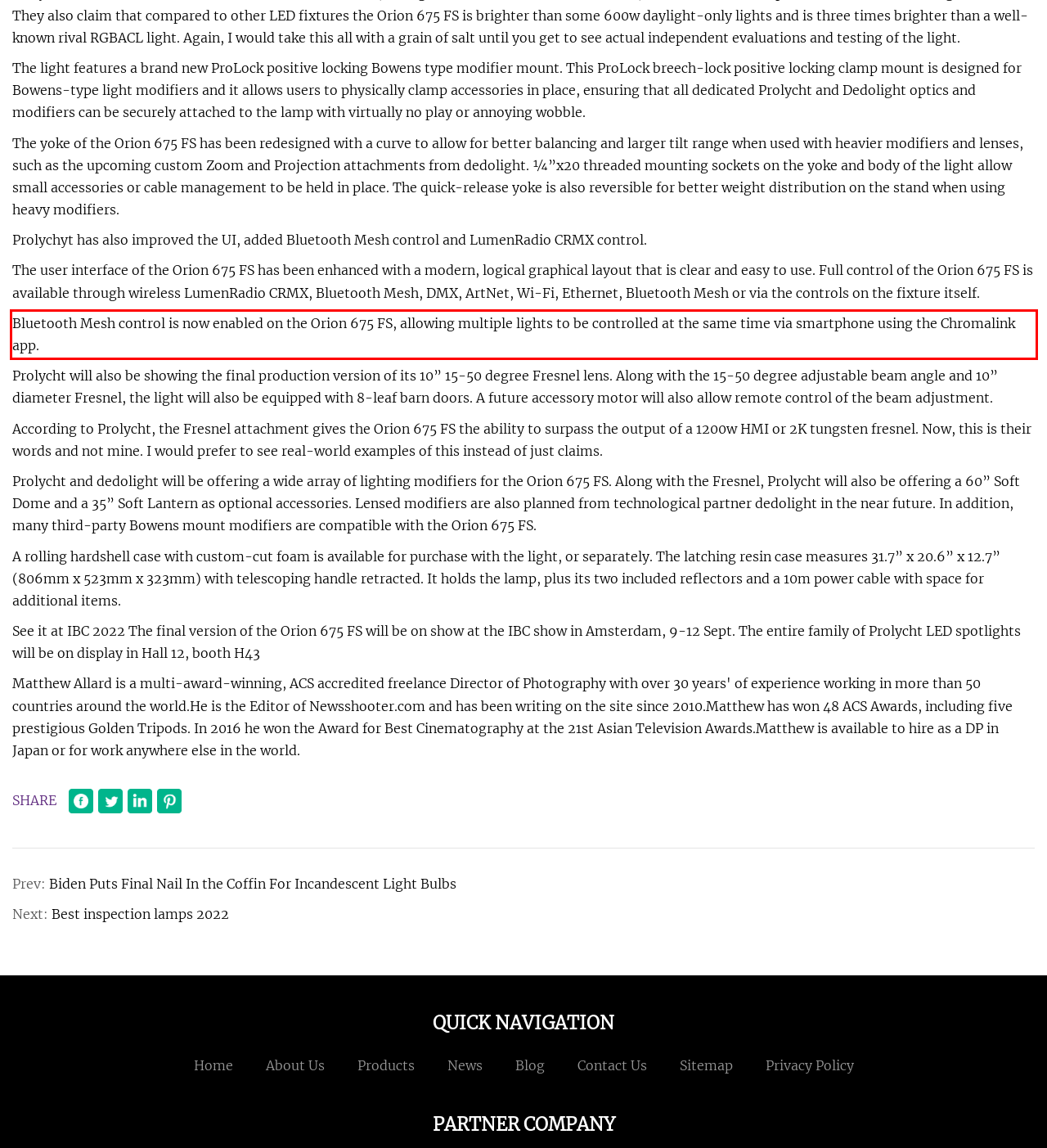In the given screenshot, locate the red bounding box and extract the text content from within it.

Bluetooth Mesh control is now enabled on the Orion 675 FS, allowing multiple lights to be controlled at the same time via smartphone using the Chromalink app.